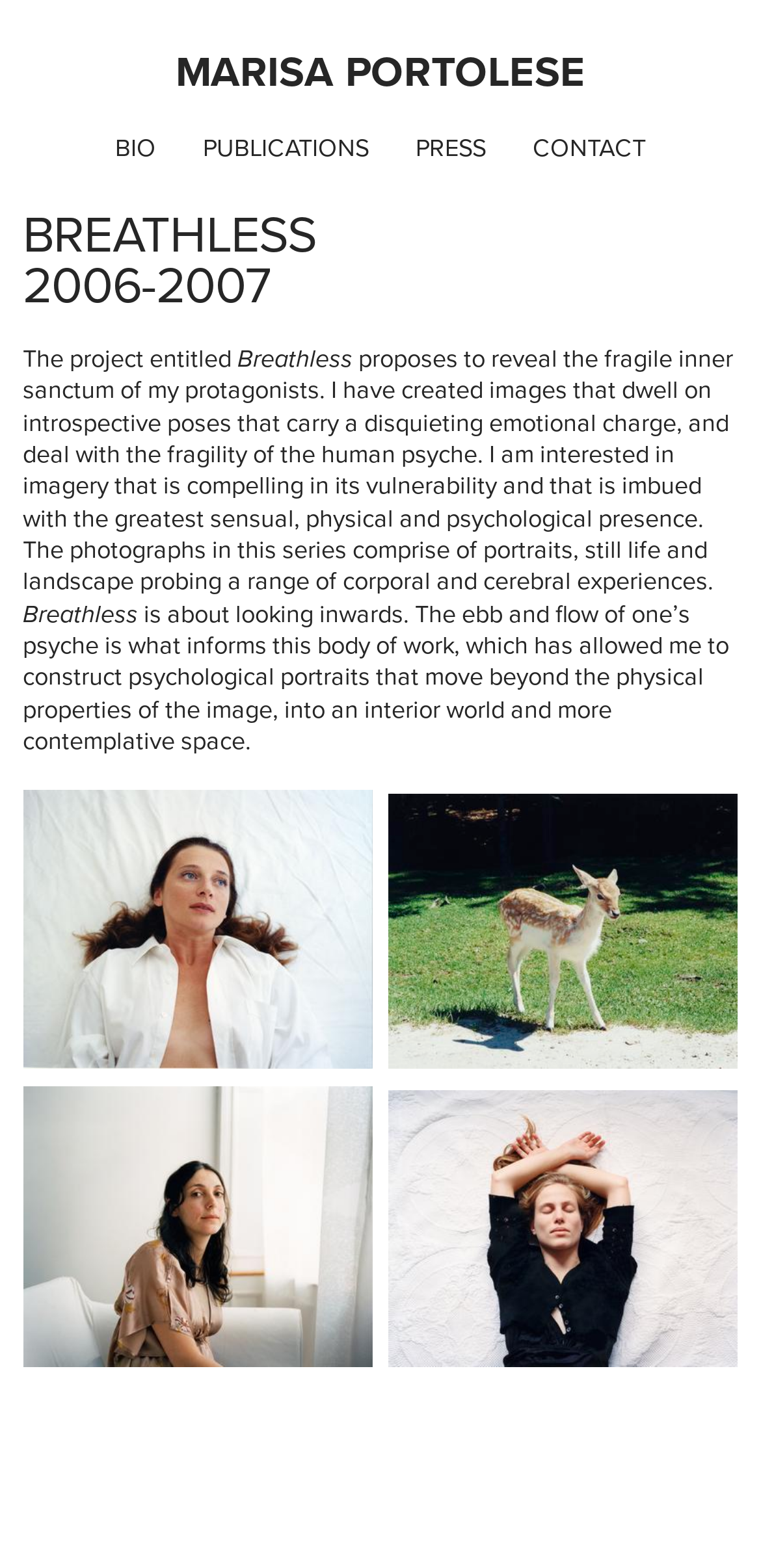Refer to the image and offer a detailed explanation in response to the question: What is the name of the artist?

The name of the artist can be found in the heading element 'MARISA PORTOLESE' at the top of the webpage, which is also a link.